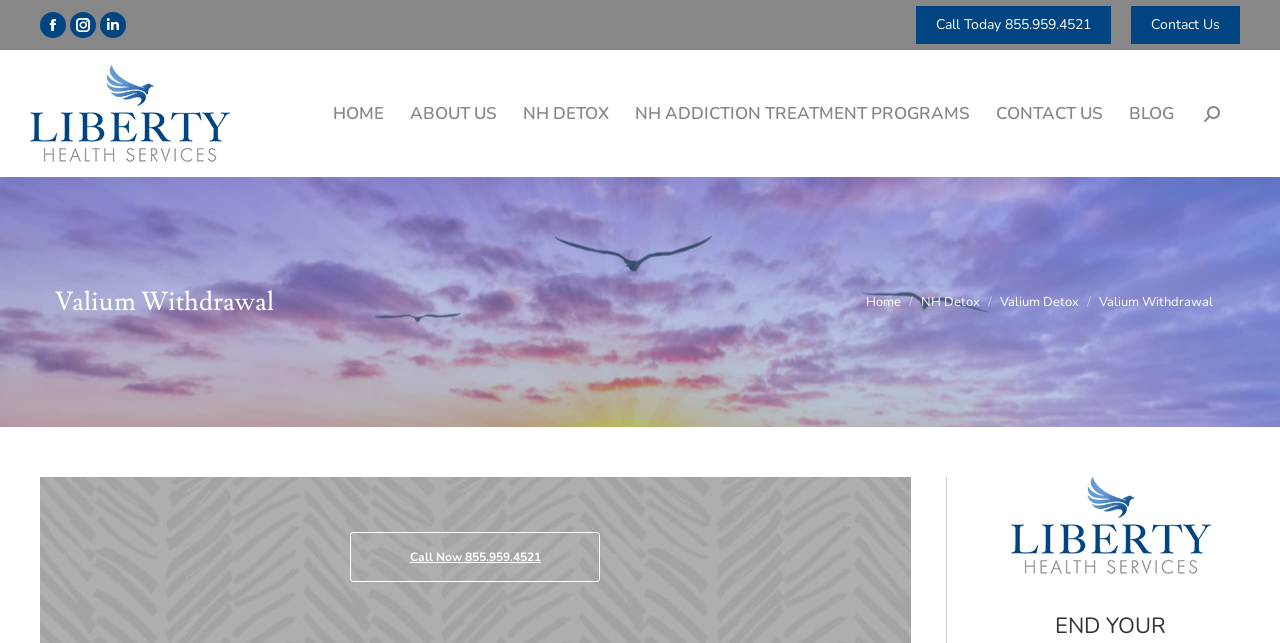Identify the bounding box of the UI element described as follows: "Contact Us". Provide the coordinates as four float numbers in the range of 0 to 1 [left, top, right, bottom].

[0.884, 0.009, 0.969, 0.068]